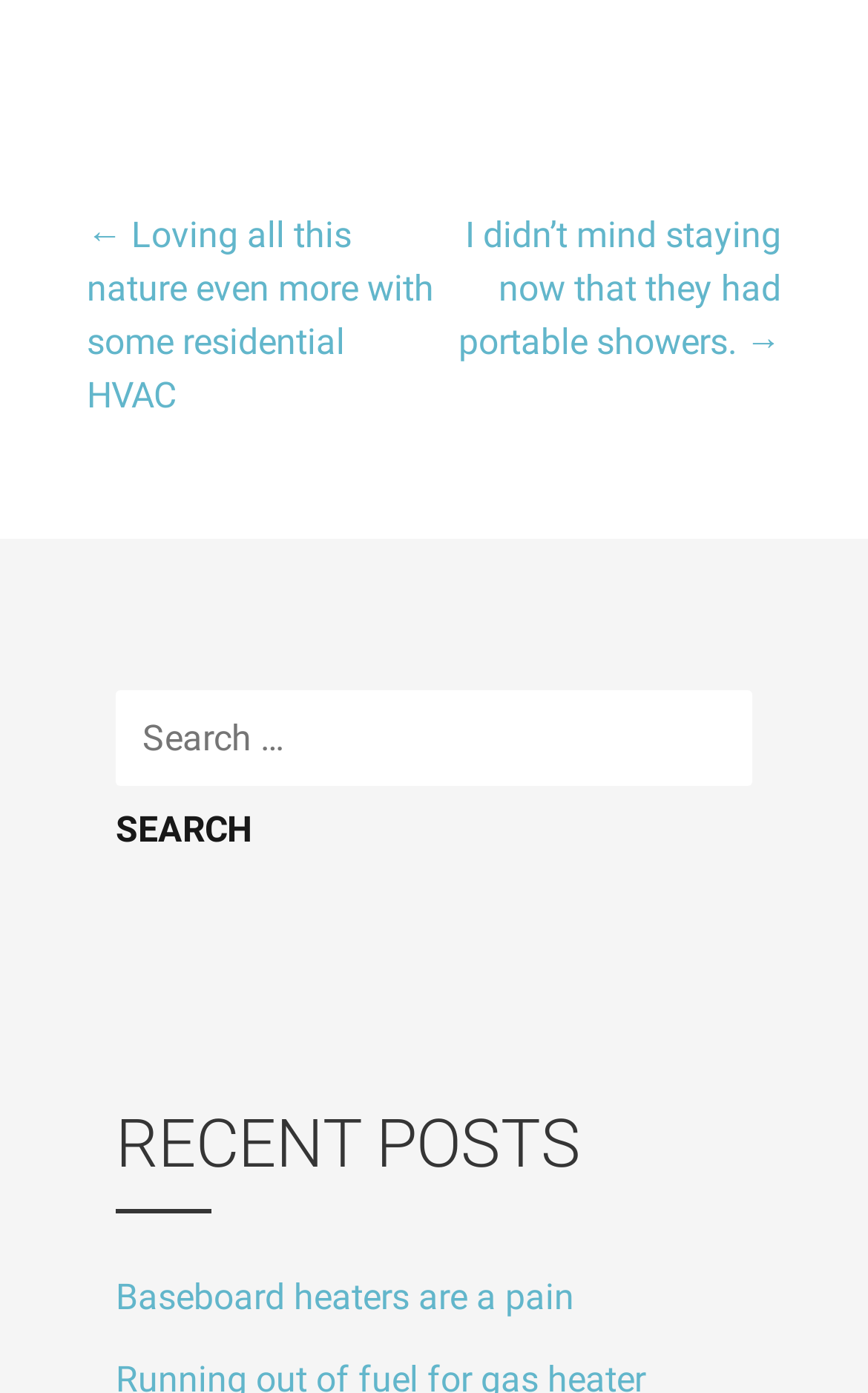What is the title of the recent posts section?
Using the image provided, answer with just one word or phrase.

RECENT POSTS